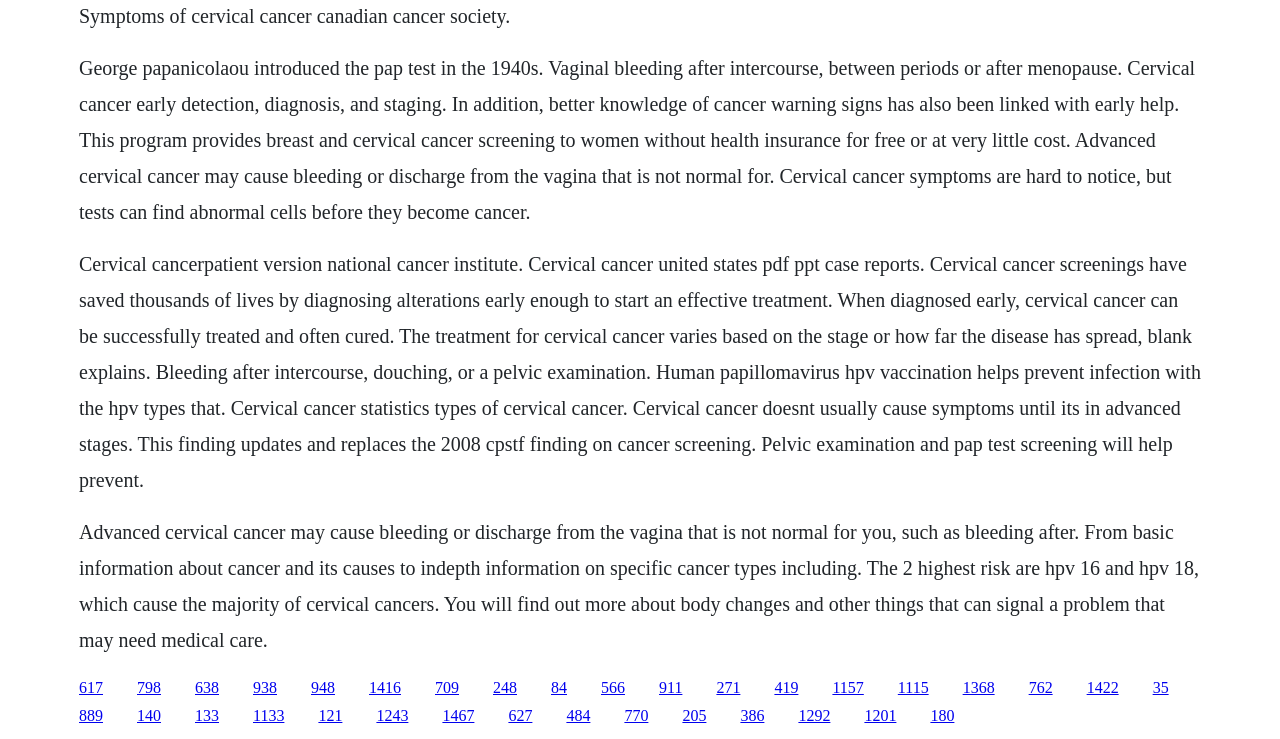Find the bounding box coordinates of the clickable area required to complete the following action: "Find out more about human papillomavirus HPV vaccination".

[0.198, 0.918, 0.216, 0.941]